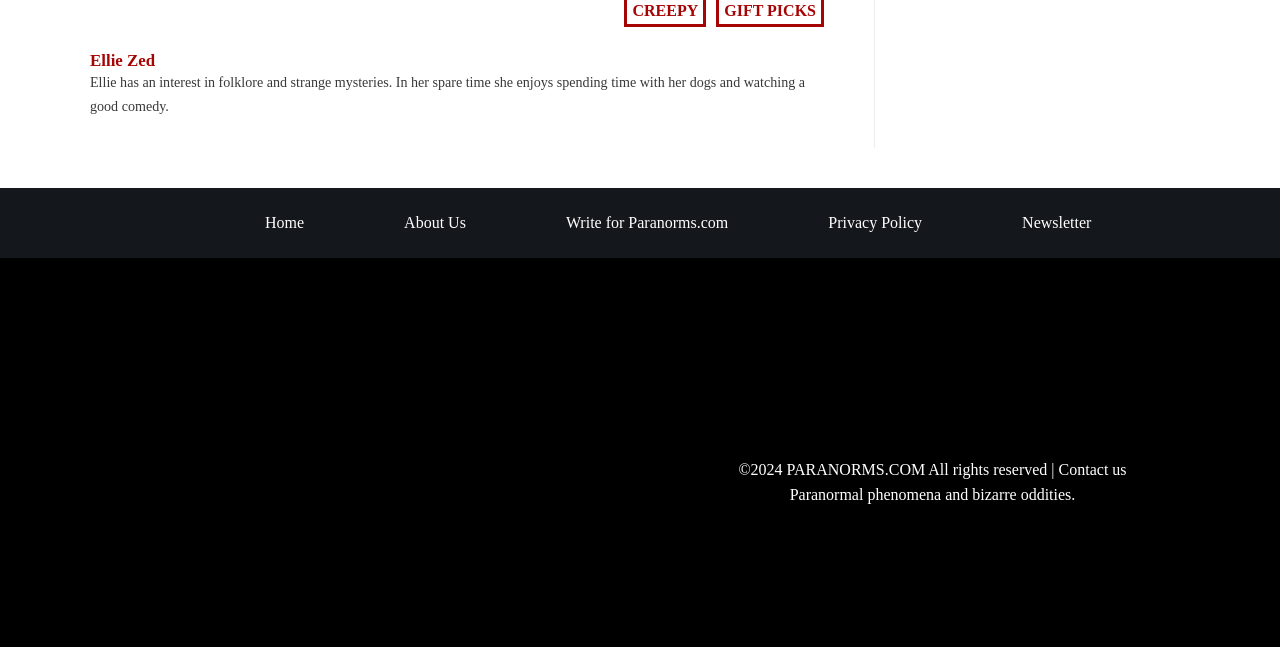Kindly provide the bounding box coordinates of the section you need to click on to fulfill the given instruction: "write for Paranorms.com".

[0.442, 0.325, 0.569, 0.365]